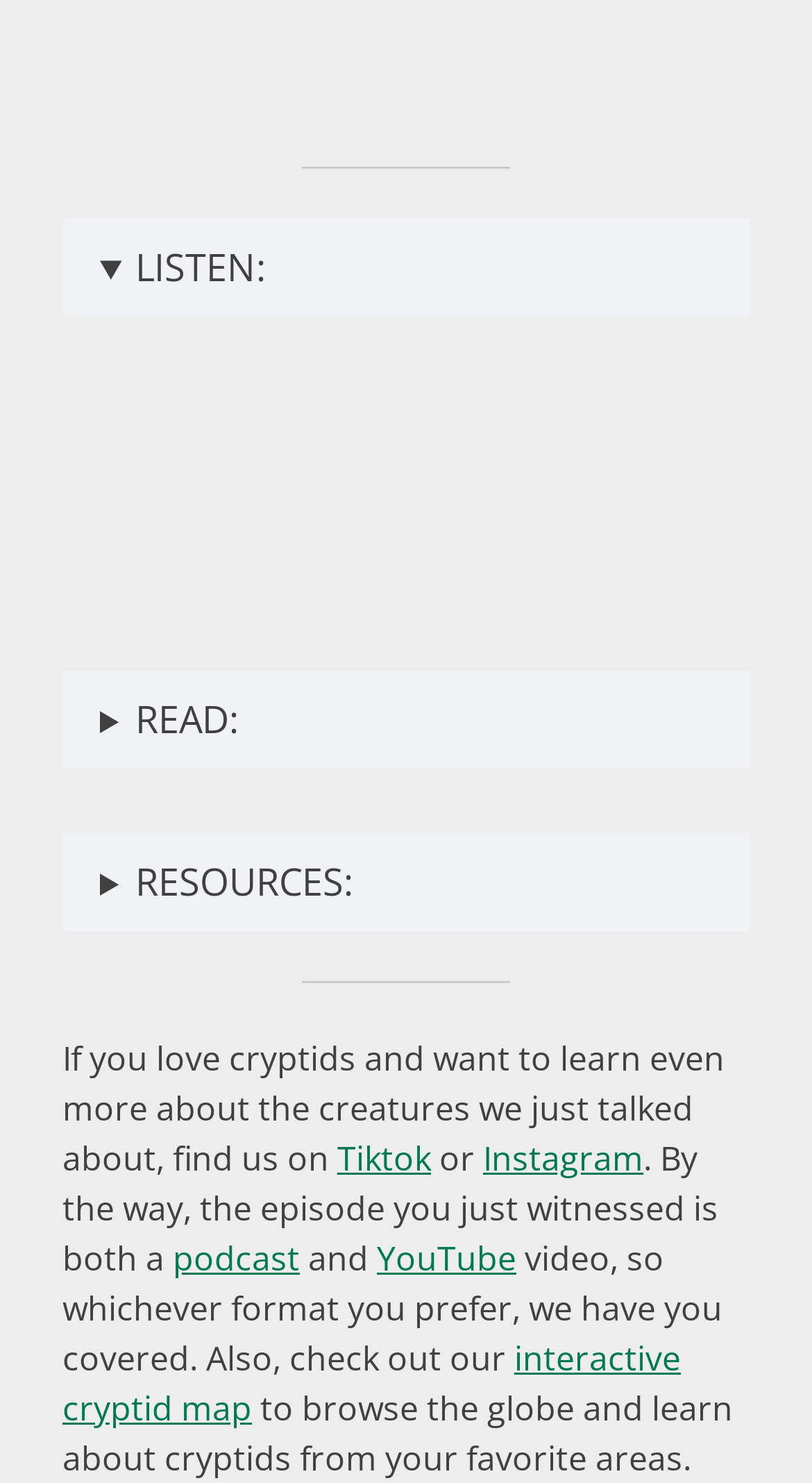Please specify the coordinates of the bounding box for the element that should be clicked to carry out this instruction: "Explore TECHNICAL INTERVIEW SERVICE". The coordinates must be four float numbers between 0 and 1, formatted as [left, top, right, bottom].

None